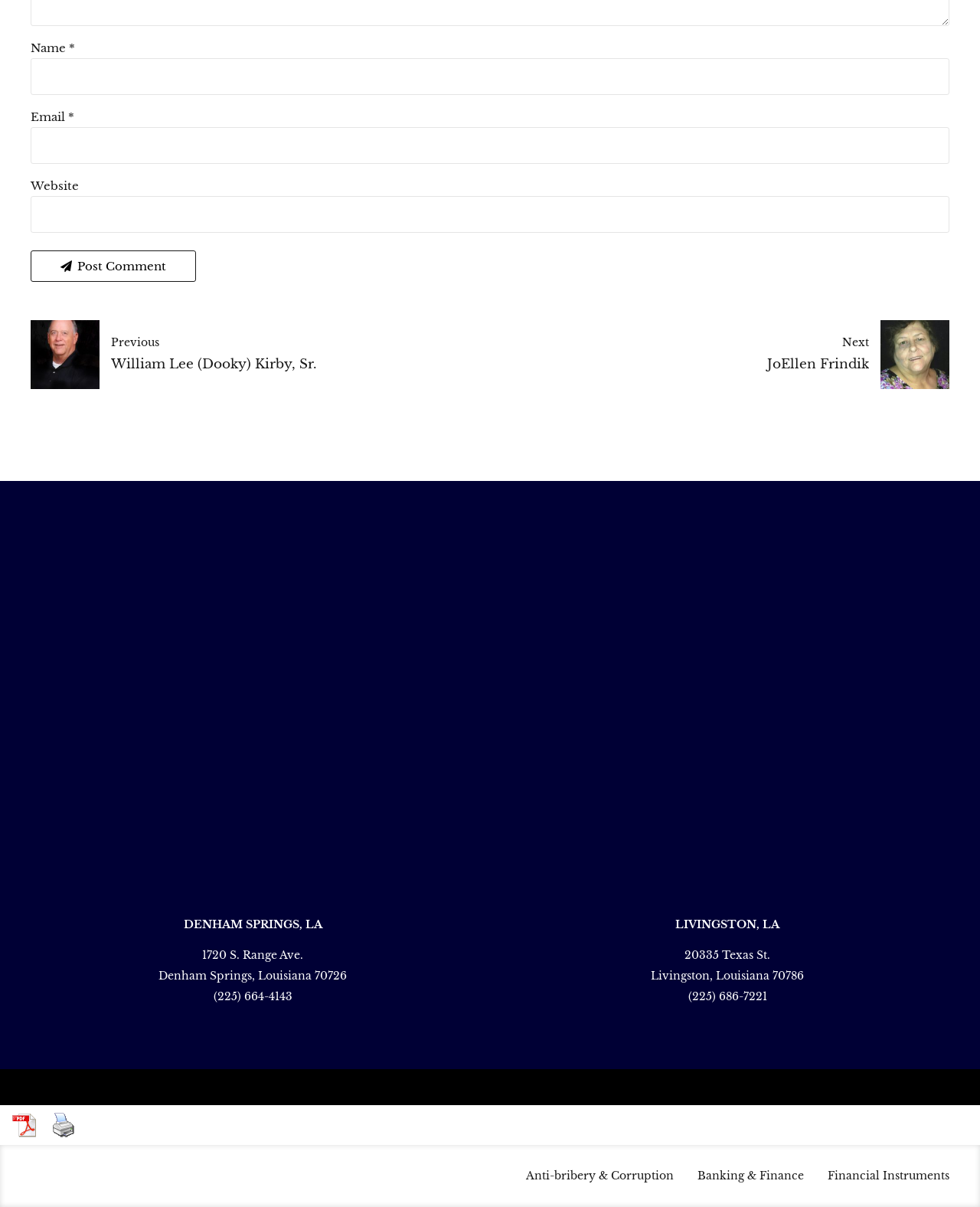Pinpoint the bounding box coordinates of the clickable area needed to execute the instruction: "Open the website". The coordinates should be specified as four float numbers between 0 and 1, i.e., [left, top, right, bottom].

[0.031, 0.162, 0.969, 0.193]